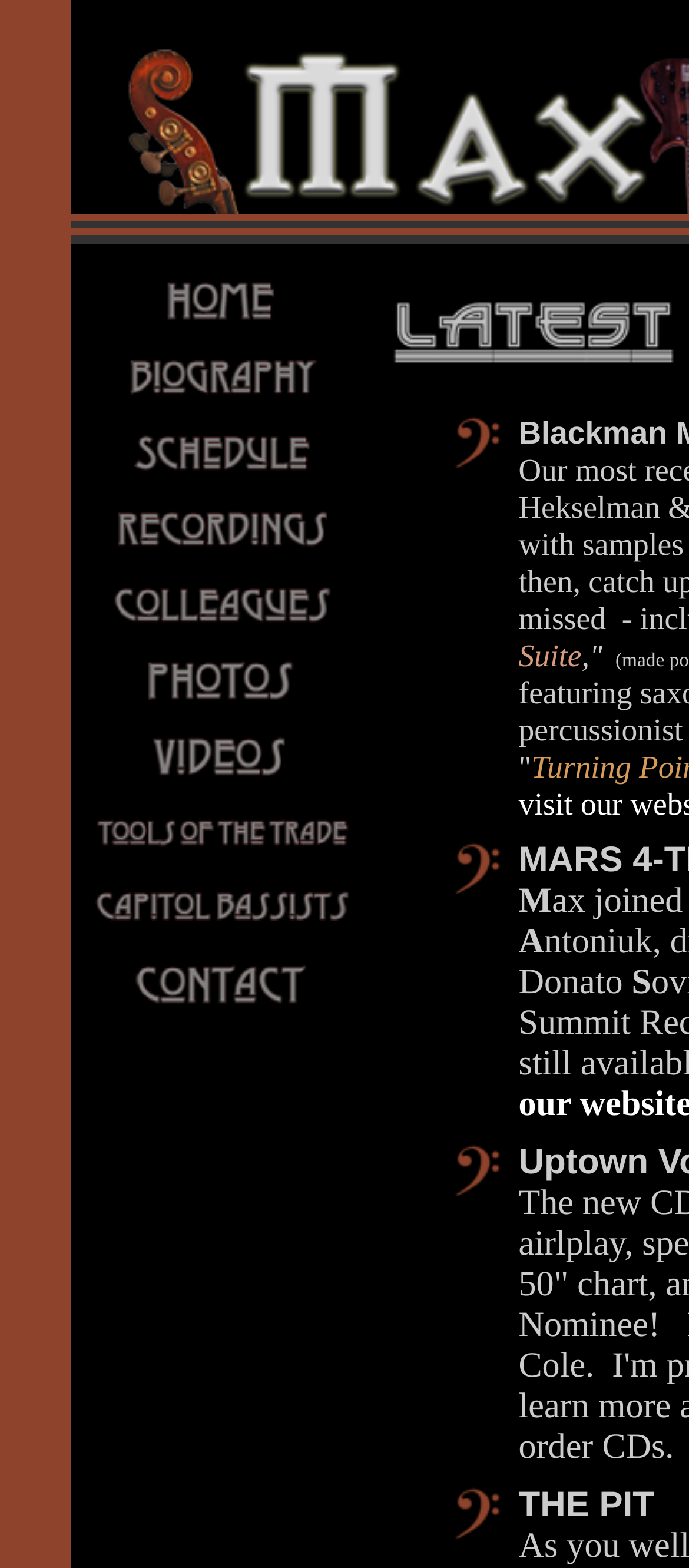Provide your answer in one word or a succinct phrase for the question: 
How many images are on the webpage?

7